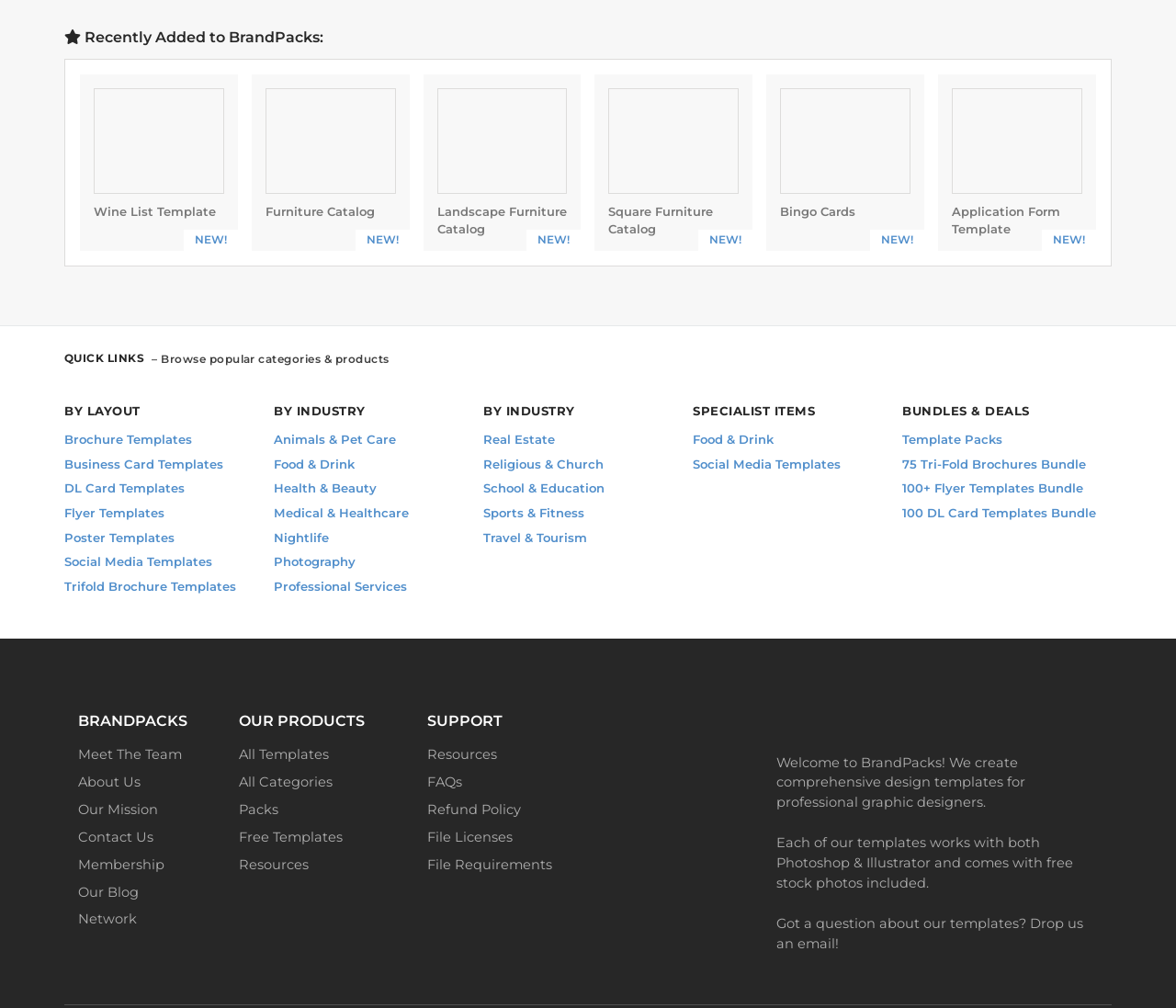How many sections are there in the footer?
Refer to the image and offer an in-depth and detailed answer to the question.

In the footer, there are three complementary elements with headings 'BRANDPACKS', 'OUR PRODUCTS', and 'SUPPORT', which suggest that there are three sections in the footer.